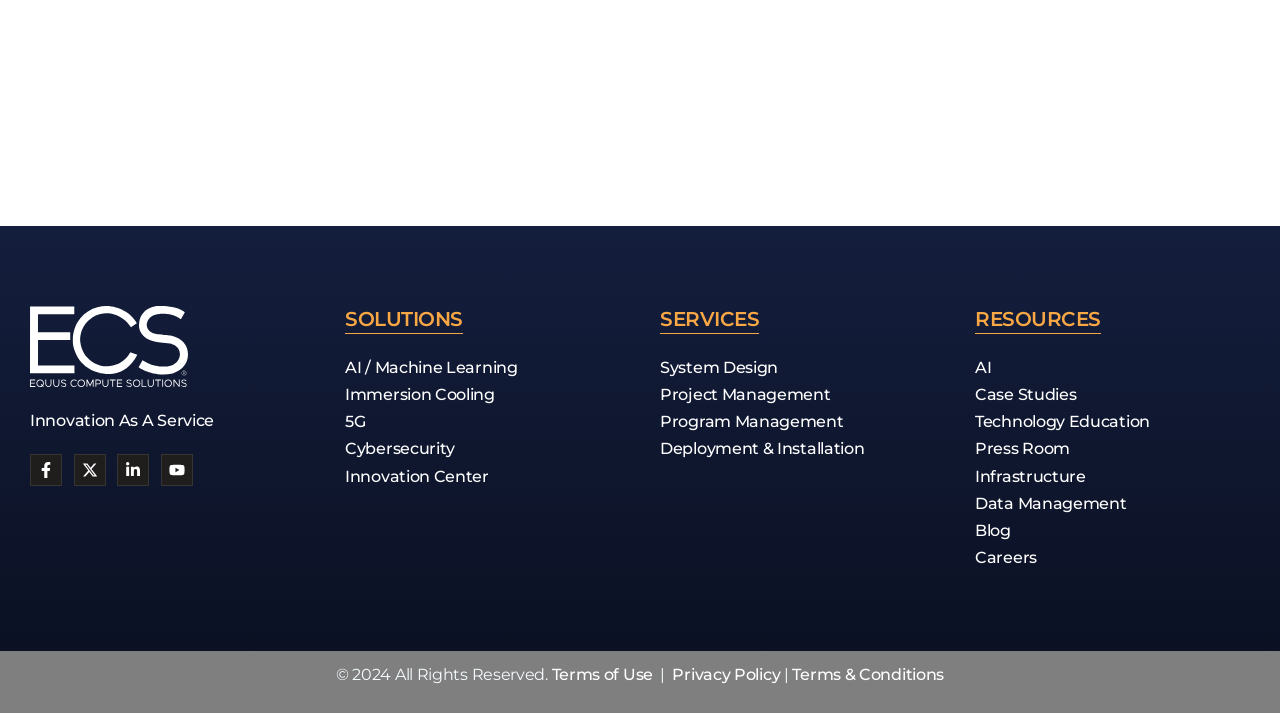Please specify the bounding box coordinates for the clickable region that will help you carry out the instruction: "Visit Facebook page".

[0.023, 0.637, 0.048, 0.682]